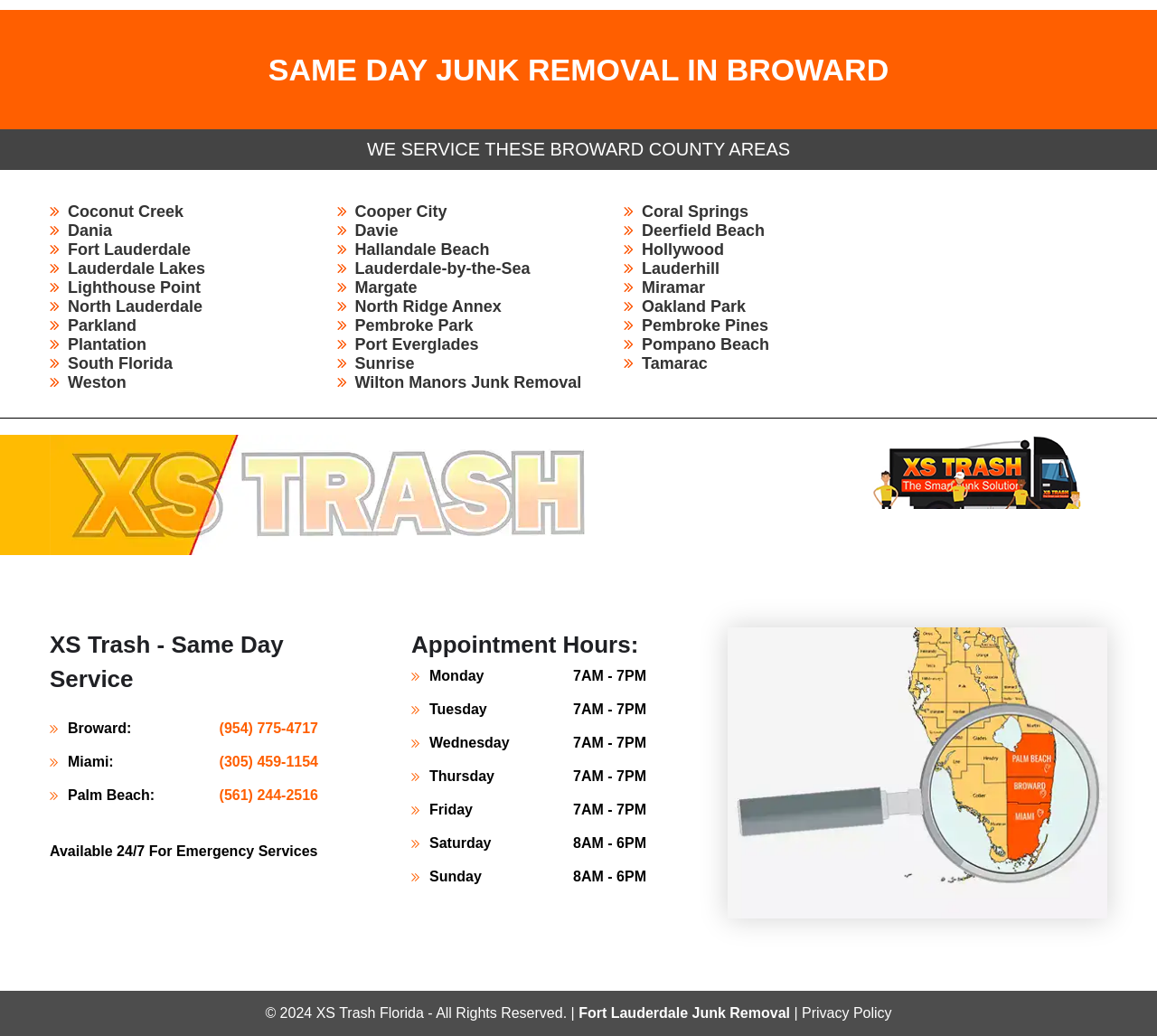Refer to the element description Fort Lauderdale Junk Removal and identify the corresponding bounding box in the screenshot. Format the coordinates as (top-left x, top-left y, bottom-right x, bottom-right y) with values in the range of 0 to 1.

[0.5, 0.97, 0.683, 0.985]